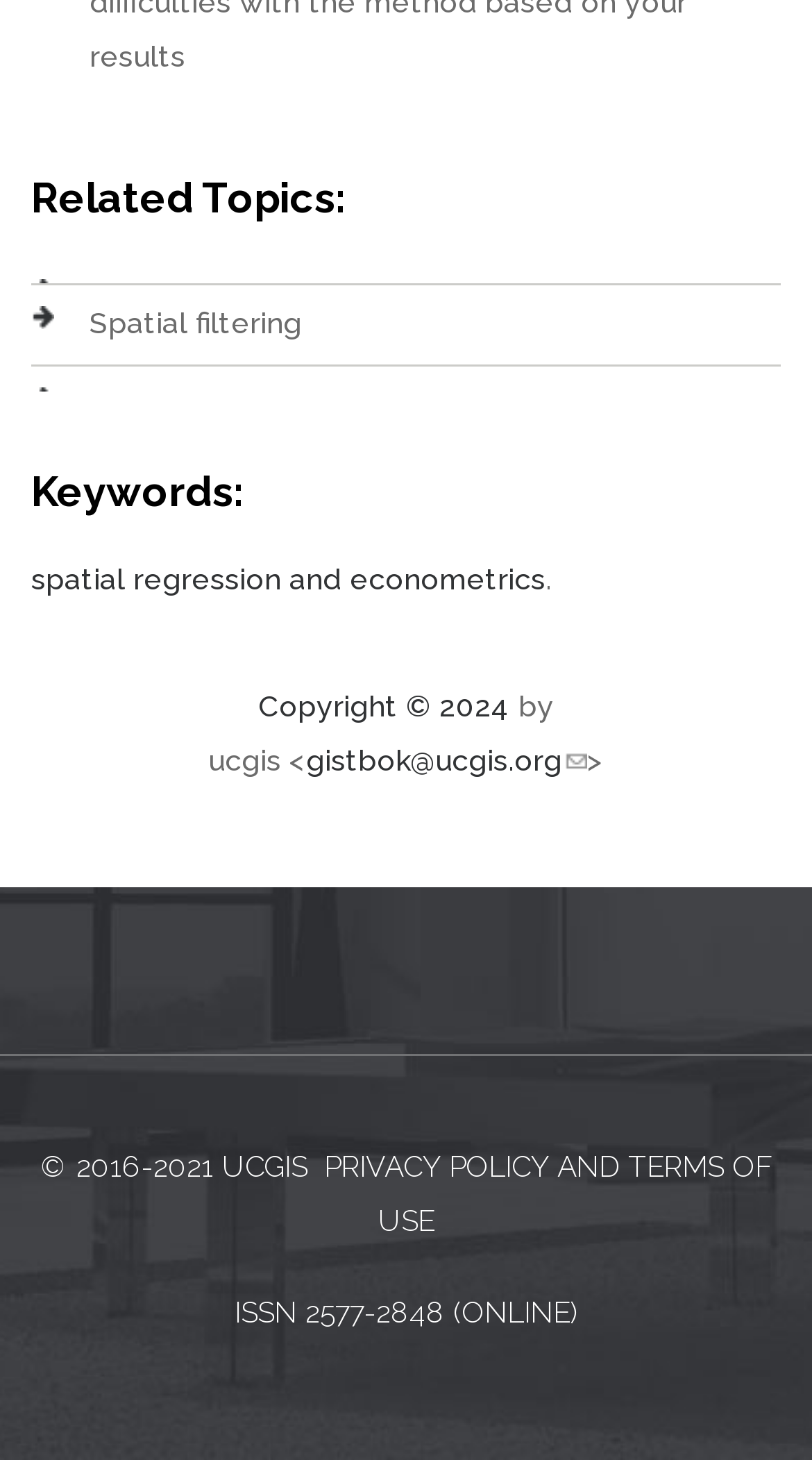What are the terms and policies of this webpage?
Based on the image, provide a one-word or brief-phrase response.

Privacy Policy and Terms of Use